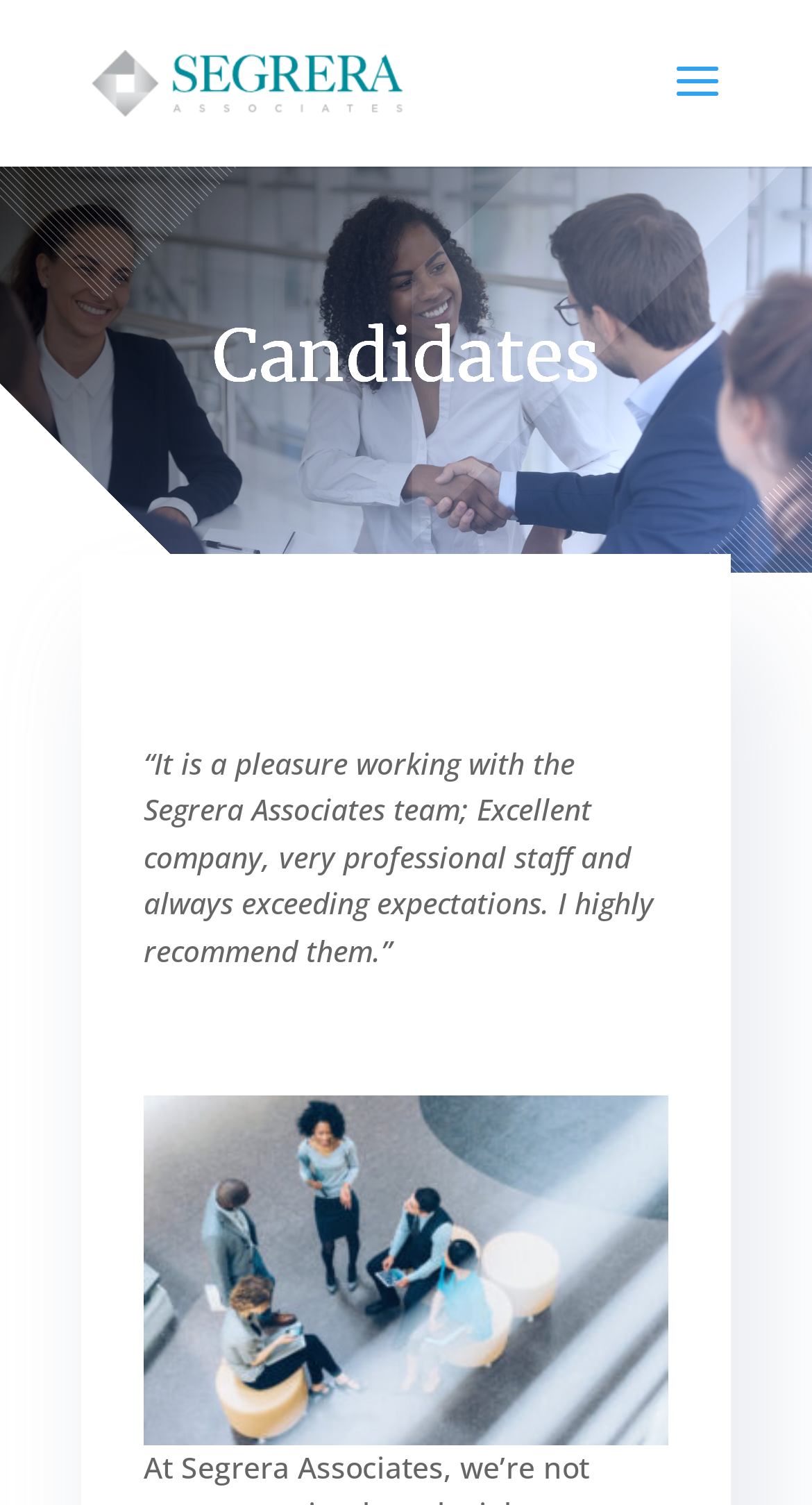Provide the bounding box coordinates of the HTML element this sentence describes: "alt="Segrera Associates"". The bounding box coordinates consist of four float numbers between 0 and 1, i.e., [left, top, right, bottom].

[0.11, 0.04, 0.51, 0.066]